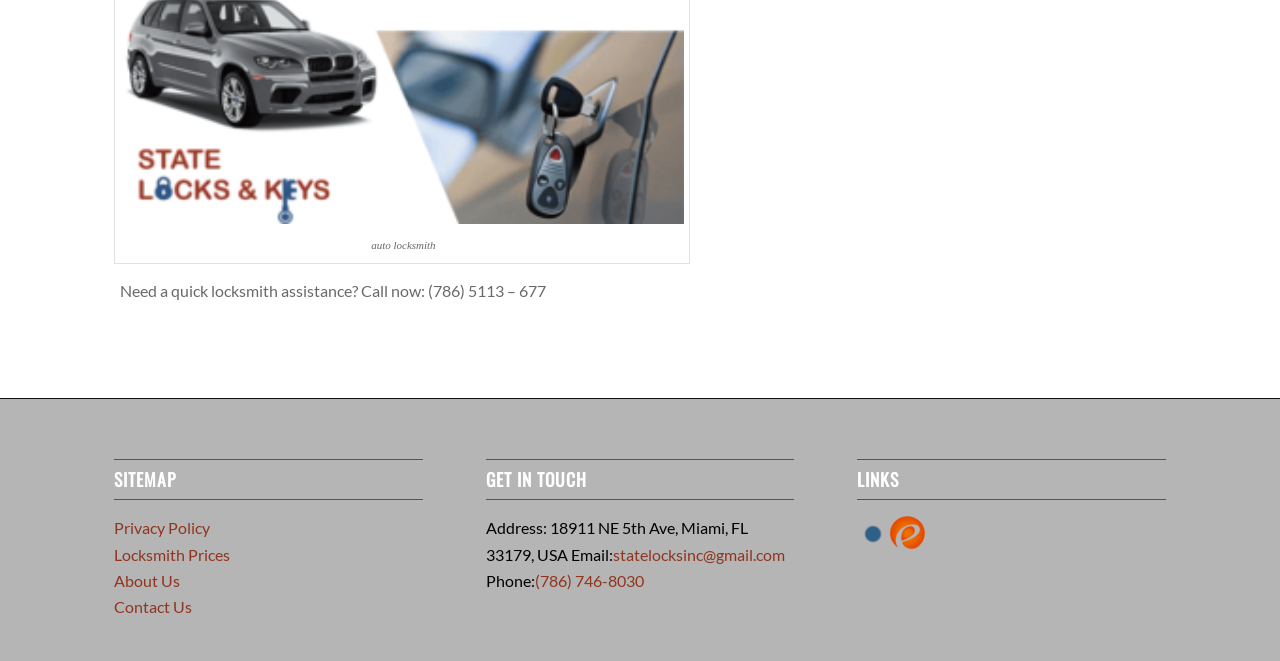Find the bounding box coordinates of the element to click in order to complete the given instruction: "Check 'About Us'."

[0.089, 0.864, 0.141, 0.893]